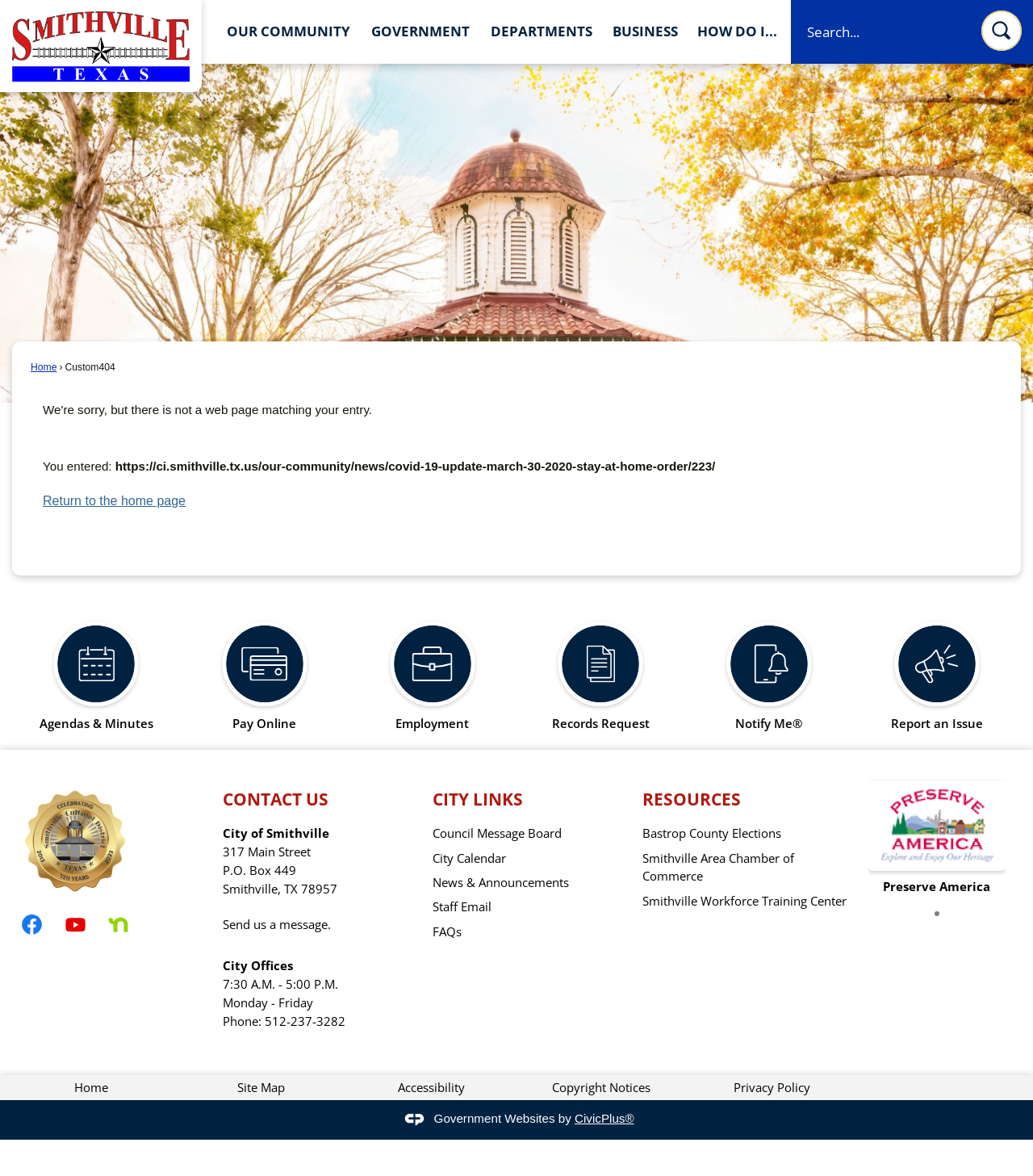Find the bounding box coordinates of the element I should click to carry out the following instruction: "Return to the home page".

[0.041, 0.42, 0.18, 0.432]